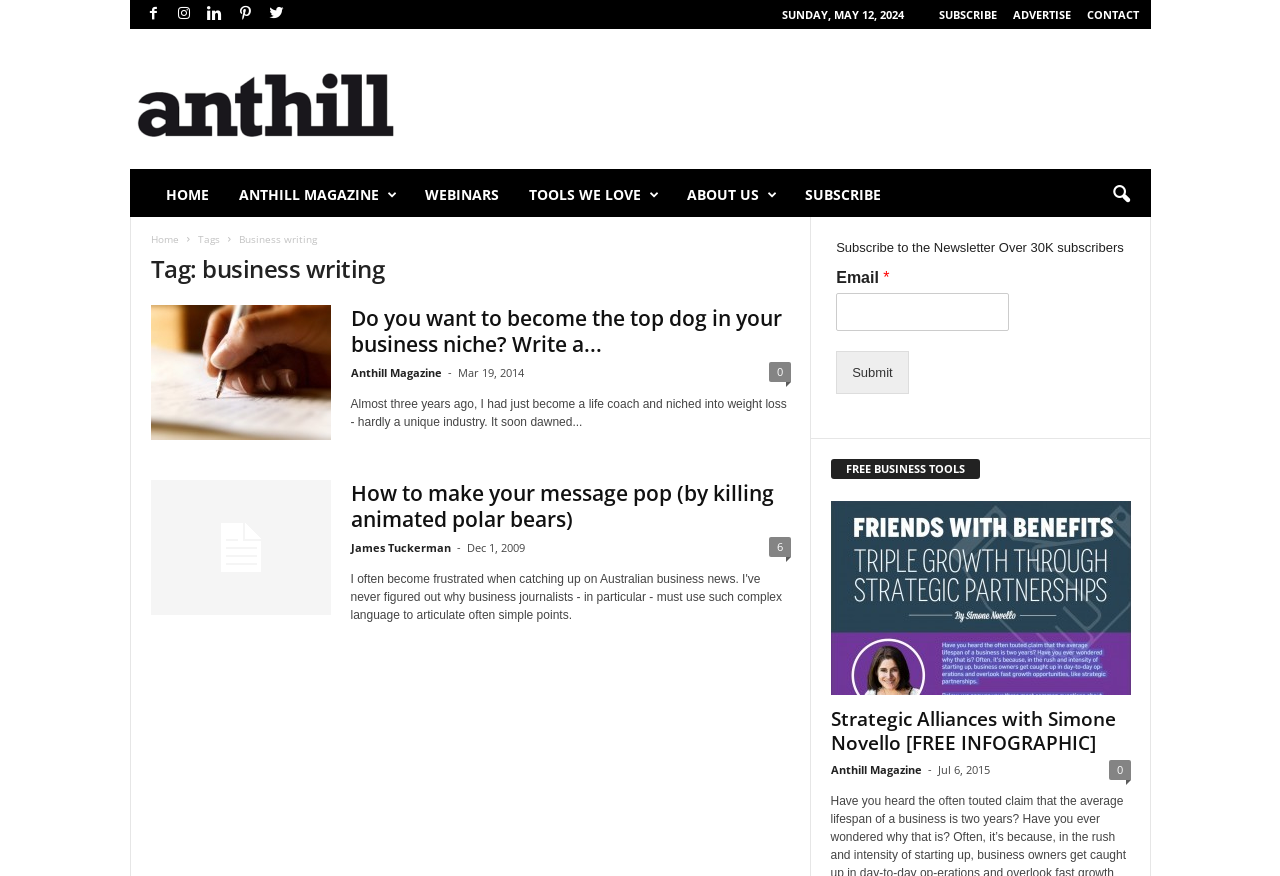How many free business tools are listed?
Answer the question in as much detail as possible.

I found a section titled 'FREE BUSINESS TOOLS' with one item listed, which is 'Strategic Alliances with Simone Novello [FREE INFOGRAPHIC]'. Therefore, there is only one free business tool listed.